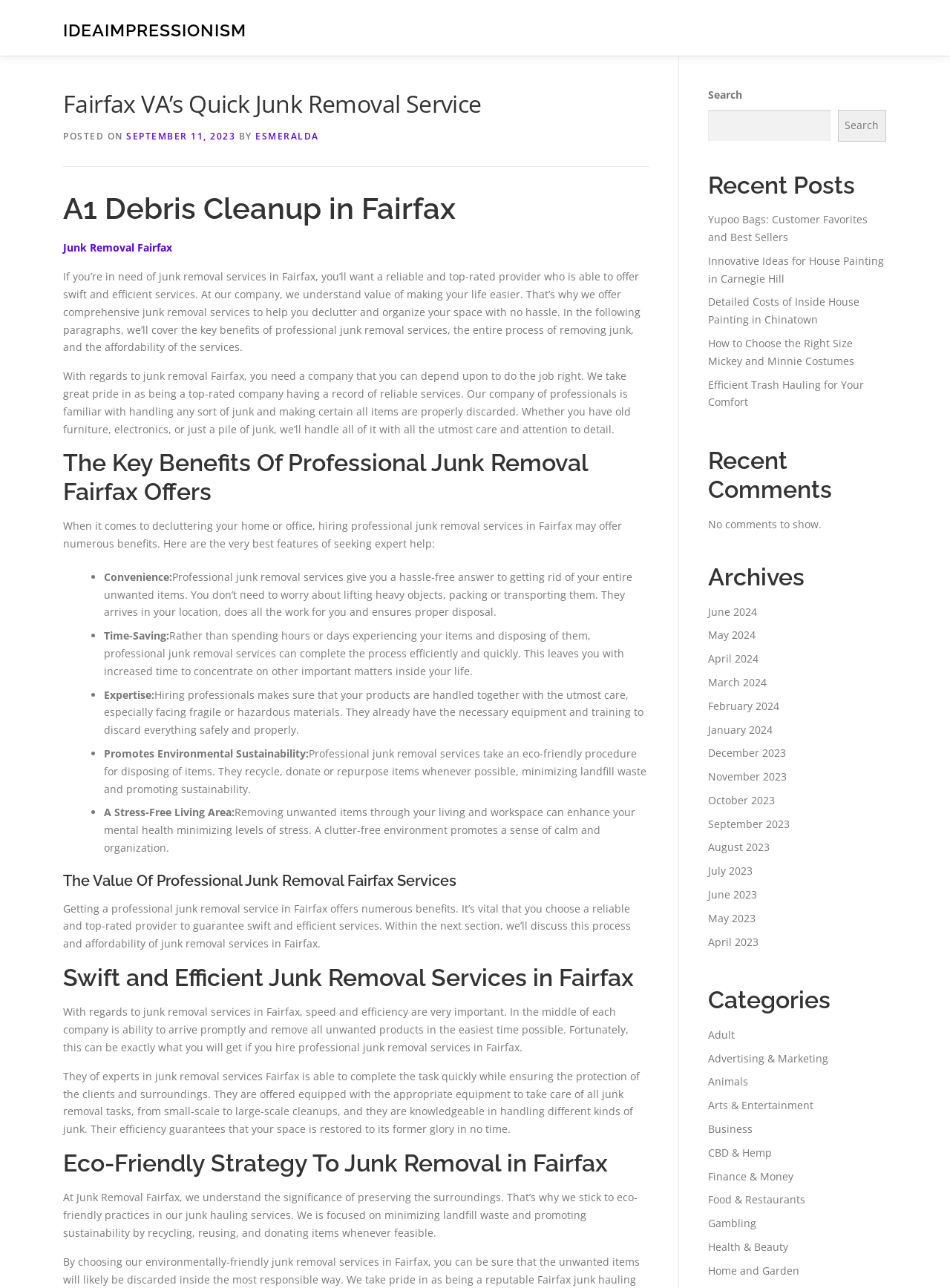Given the element description "Business", identify the bounding box of the corresponding UI element.

[0.745, 0.871, 0.792, 0.882]